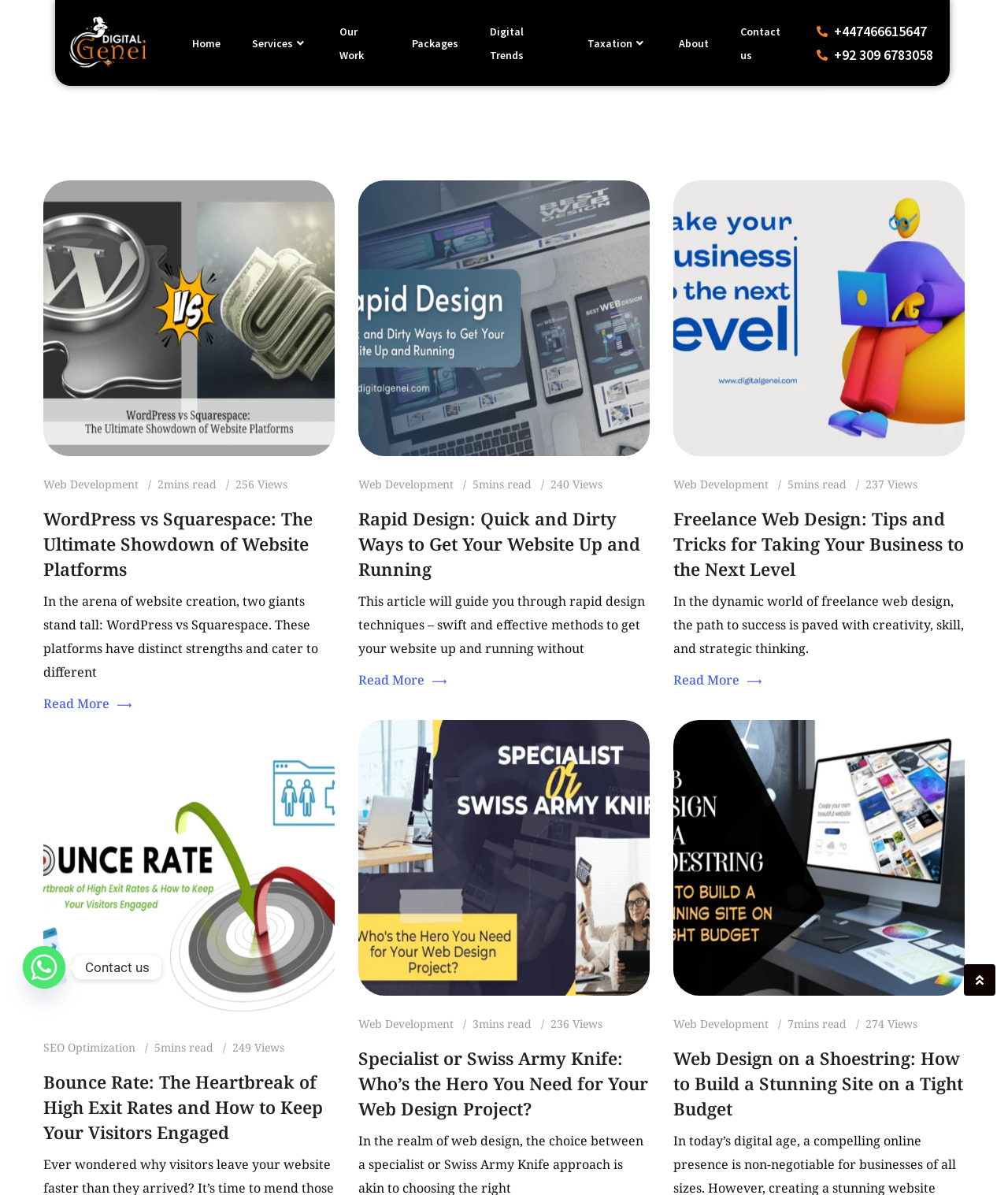Please find the bounding box coordinates of the element that must be clicked to perform the given instruction: "View the 'Digital Trends' page". The coordinates should be four float numbers from 0 to 1, i.e., [left, top, right, bottom].

[0.471, 0.021, 0.567, 0.051]